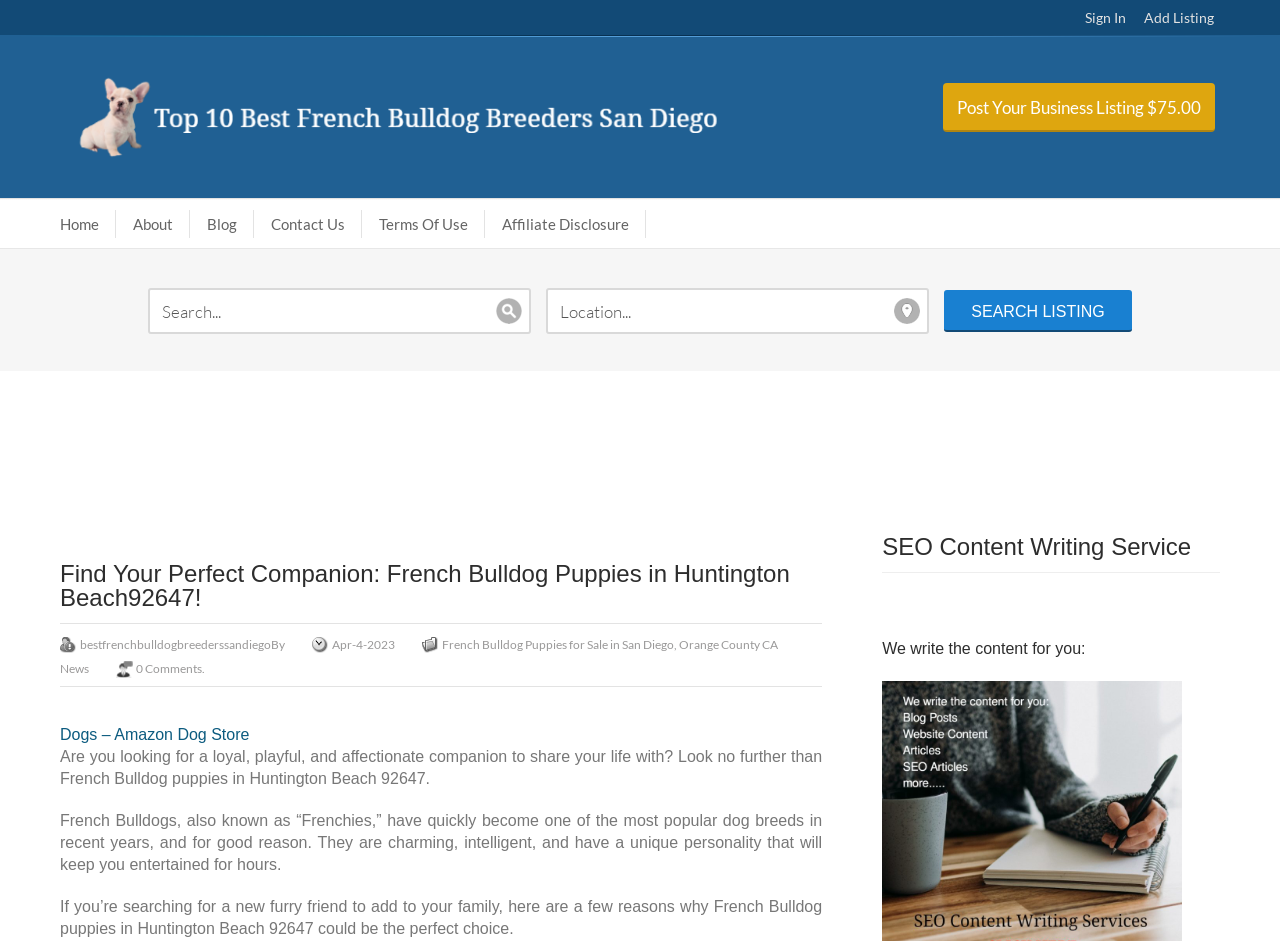Identify the bounding box coordinates of the area that should be clicked in order to complete the given instruction: "Read the article about the Munich Olympics and Holocaust survivor". The bounding box coordinates should be four float numbers between 0 and 1, i.e., [left, top, right, bottom].

None